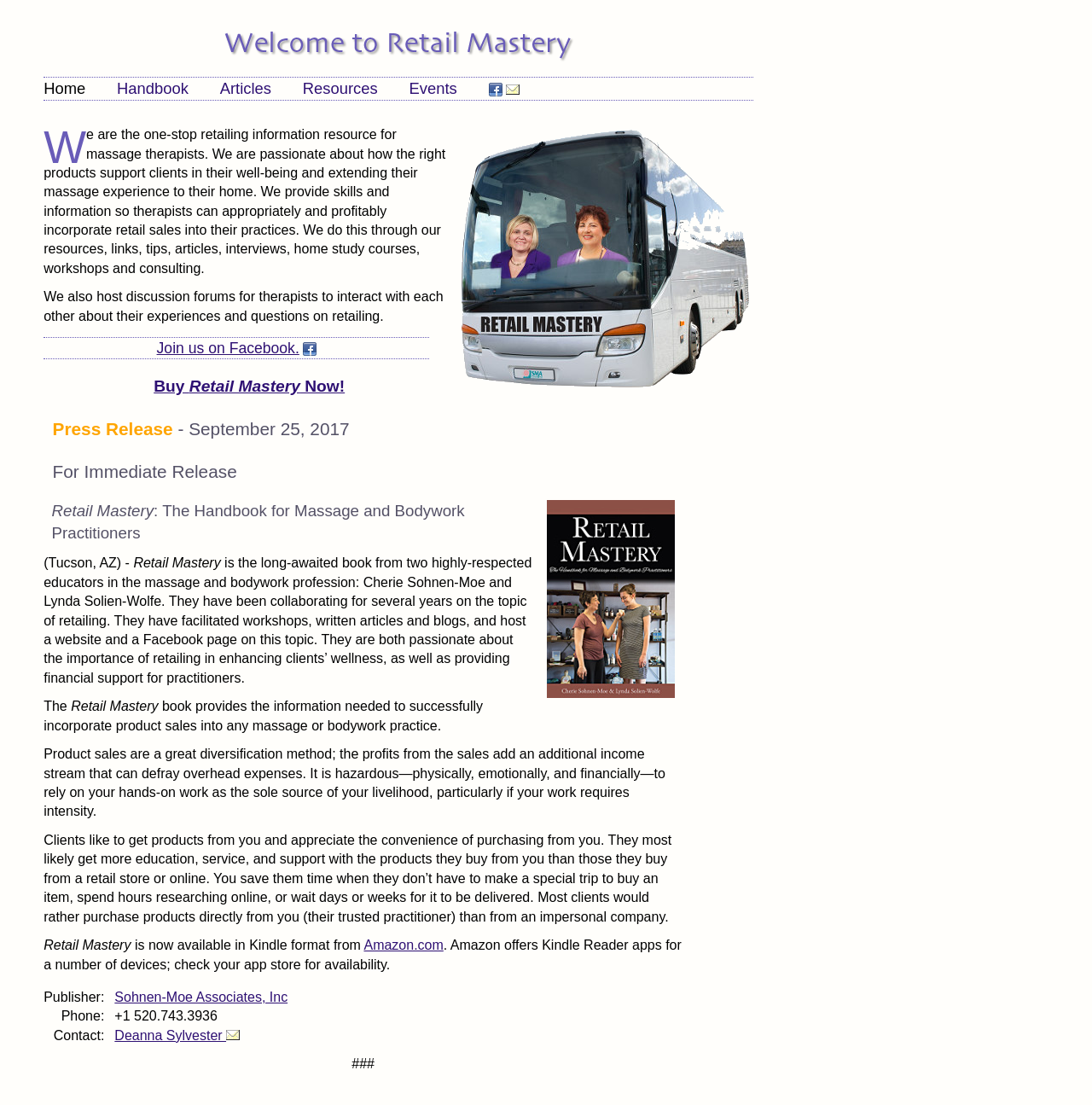What is the name of the book mentioned on this webpage?
Answer the question with a single word or phrase by looking at the picture.

Retail Mastery